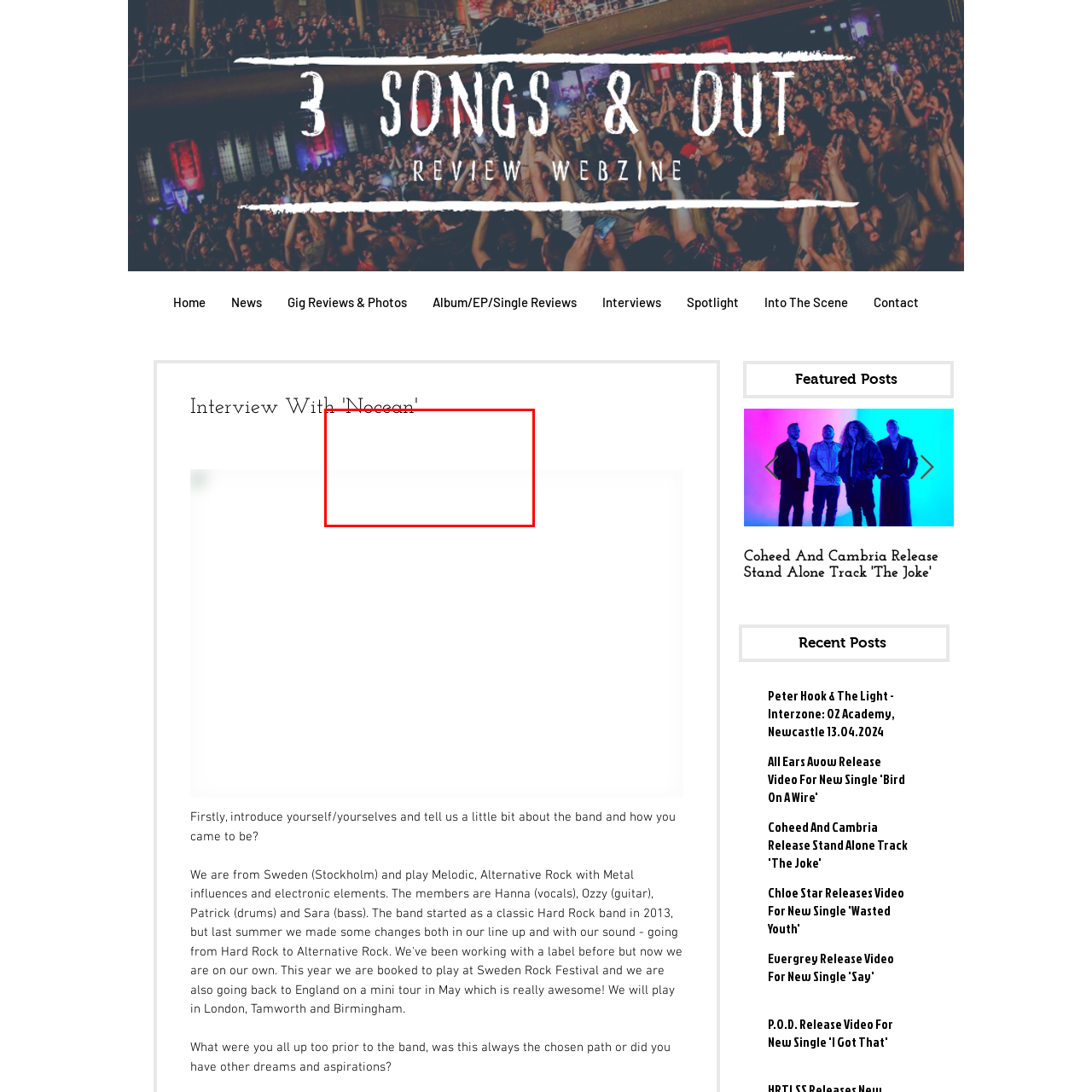Generate a comprehensive caption for the picture highlighted by the red outline.

The image titled "All Ears Avow Release Video For New Single 'Bird On A Wire'" is part of a blog post highlighting the latest music releases. This image likely accompanies an article that discusses the new single and the band’s creative journey. Set against a minimalist background, the text prominently displays the title of the single, emphasizing its importance in the context of current music news. This post, along with others featured on the site, aims to engage readers by providing updates on emerging music trends and artist highlights.